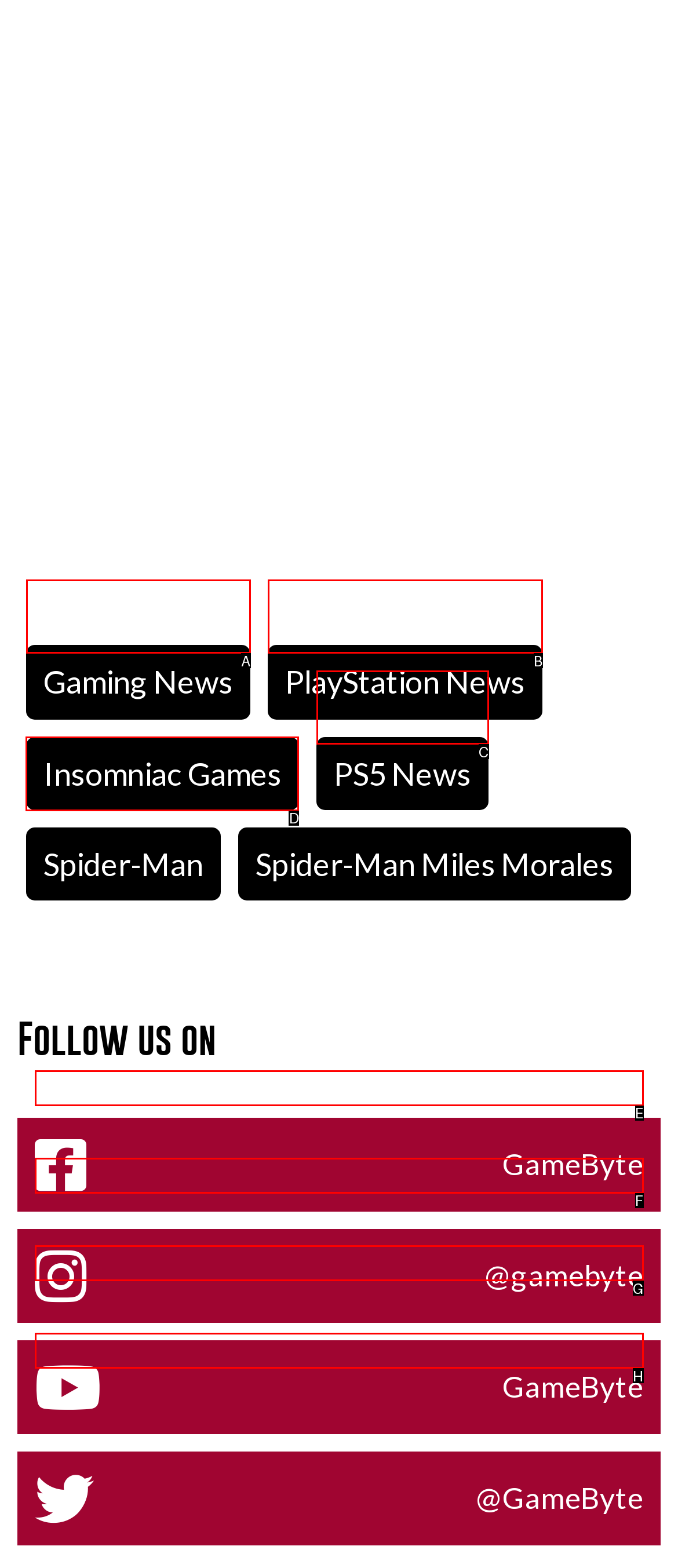Determine the HTML element to be clicked to complete the task: Check out Insomniac Games. Answer by giving the letter of the selected option.

D